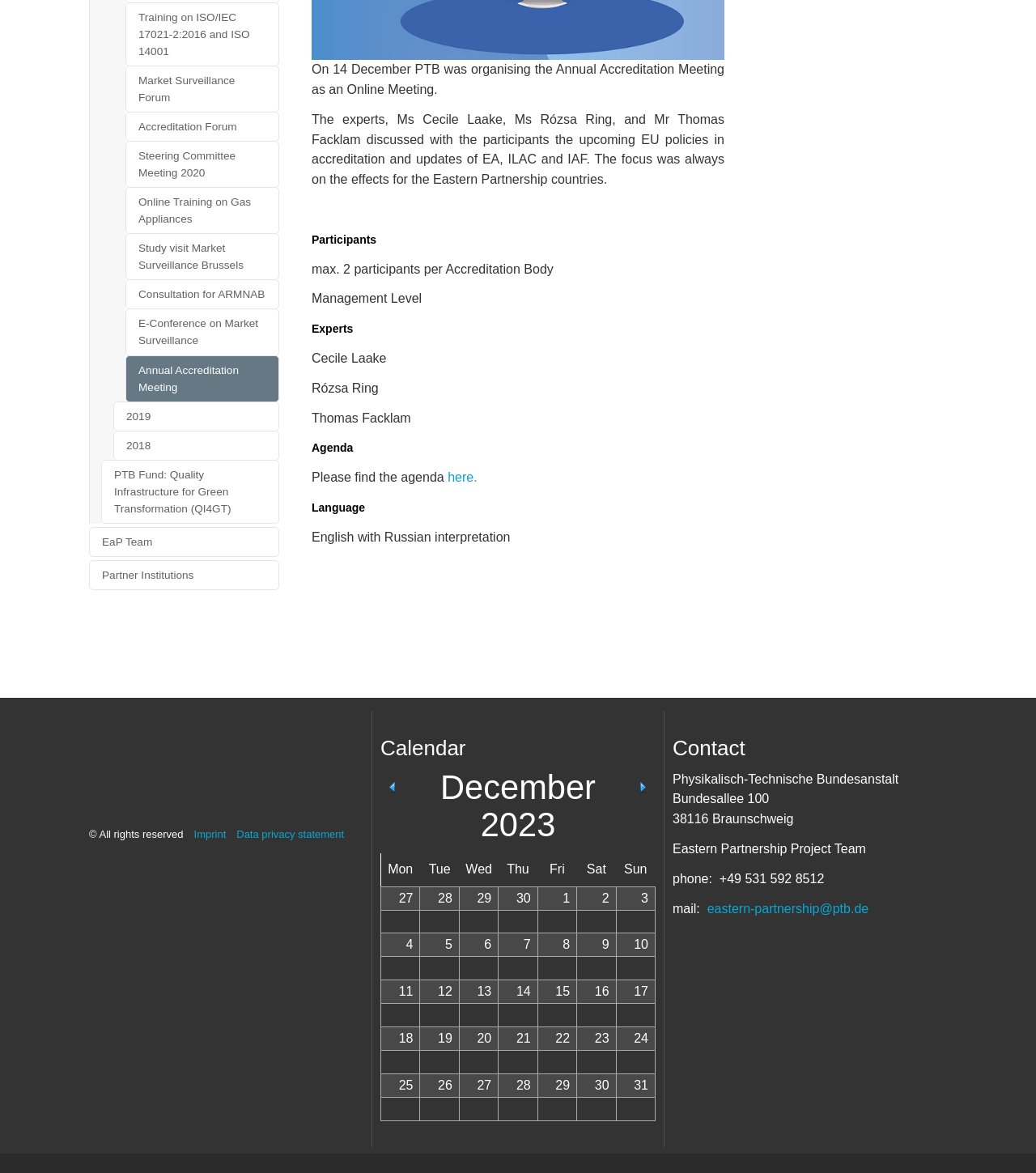Highlight the bounding box of the UI element that corresponds to this description: "Data privacy statement".

[0.228, 0.69, 0.332, 0.7]